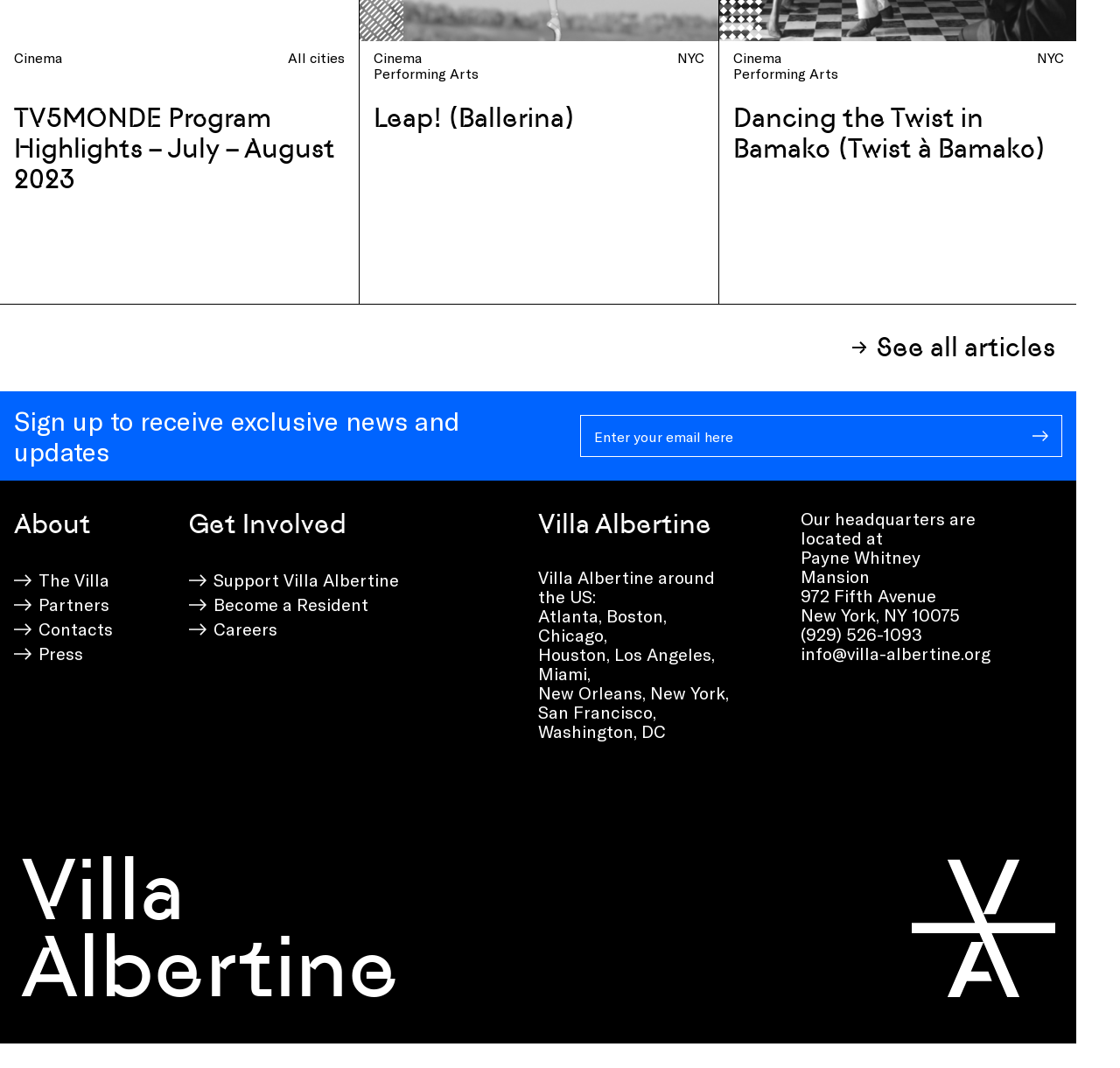Provide a short answer using a single word or phrase for the following question: 
How many cities are listed as having a Villa Albertine presence?

10